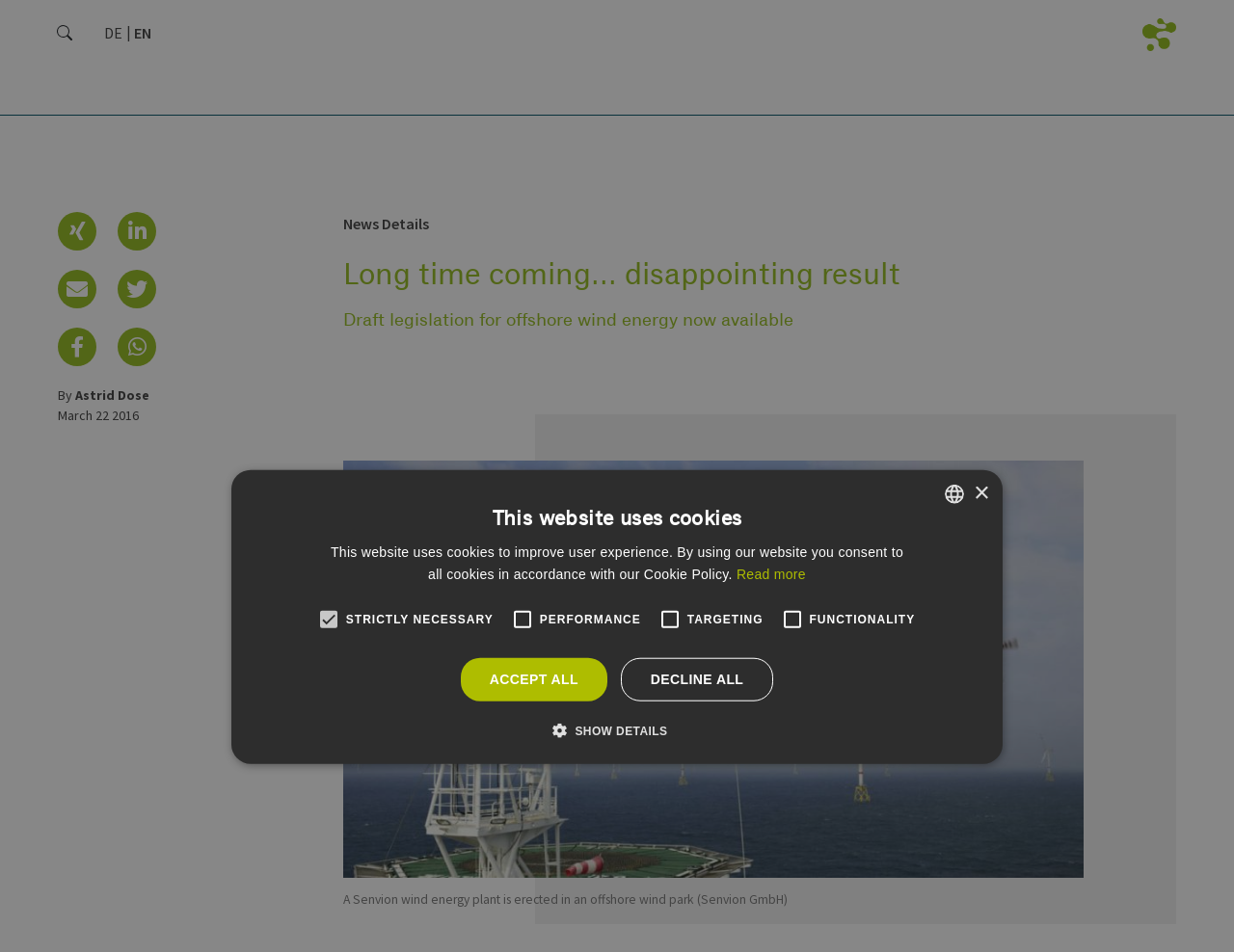Explain the webpage's design and content in an elaborate manner.

This webpage is about Renewable Energies Hamburg (EEHH) and has a news article titled "Long time coming... disappointing result" with a focus on the German Renewable Energy Act. At the top of the page, there is a navigation menu with links to "About us", "Projects", "Markets", "Energy Topics", "News", "Events", and "Service". Below the navigation menu, there is a header section with a heading "News Details" and a subheading "Long time coming... disappointing result Draft legislation for offshore wind energy now available".

On the left side of the page, there is a figure with an image of a wind energy plant and a caption "A Senvion wind energy plant is erected in an offshore wind park (Senvion GmbH)". Below the figure, there are social media sharing buttons and a link to the author of the article, Astrid Dose, along with the publication date, March 22, 2016.

On the right side of the page, there is a section with a heading "This website uses cookies" and a brief description of the website's cookie policy. Below this section, there are buttons to accept or decline all cookies, as well as a link to the cookie policy and a button to show details.

At the bottom of the page, there is a table with information about cookies, including their name, provider/domain, expiration, and description. There is also a section with links to report and create a cookie, as well as a link to the CookieScript Consent Management Platform.

Additionally, there are several images and icons scattered throughout the page, including a logo in the top-left corner, a German flag, and social media icons.